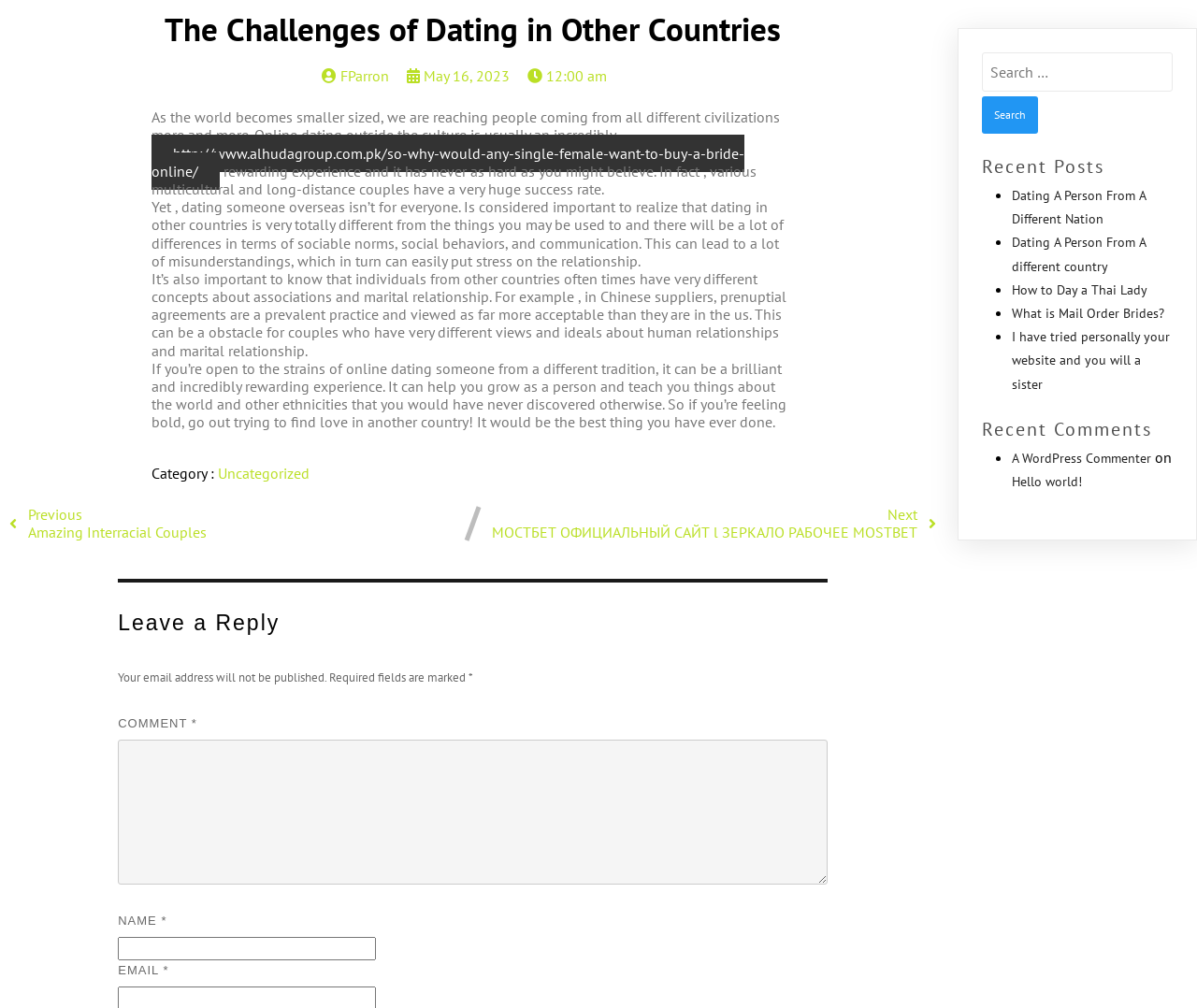Answer the following inquiry with a single word or phrase:
What is the language of the article?

English